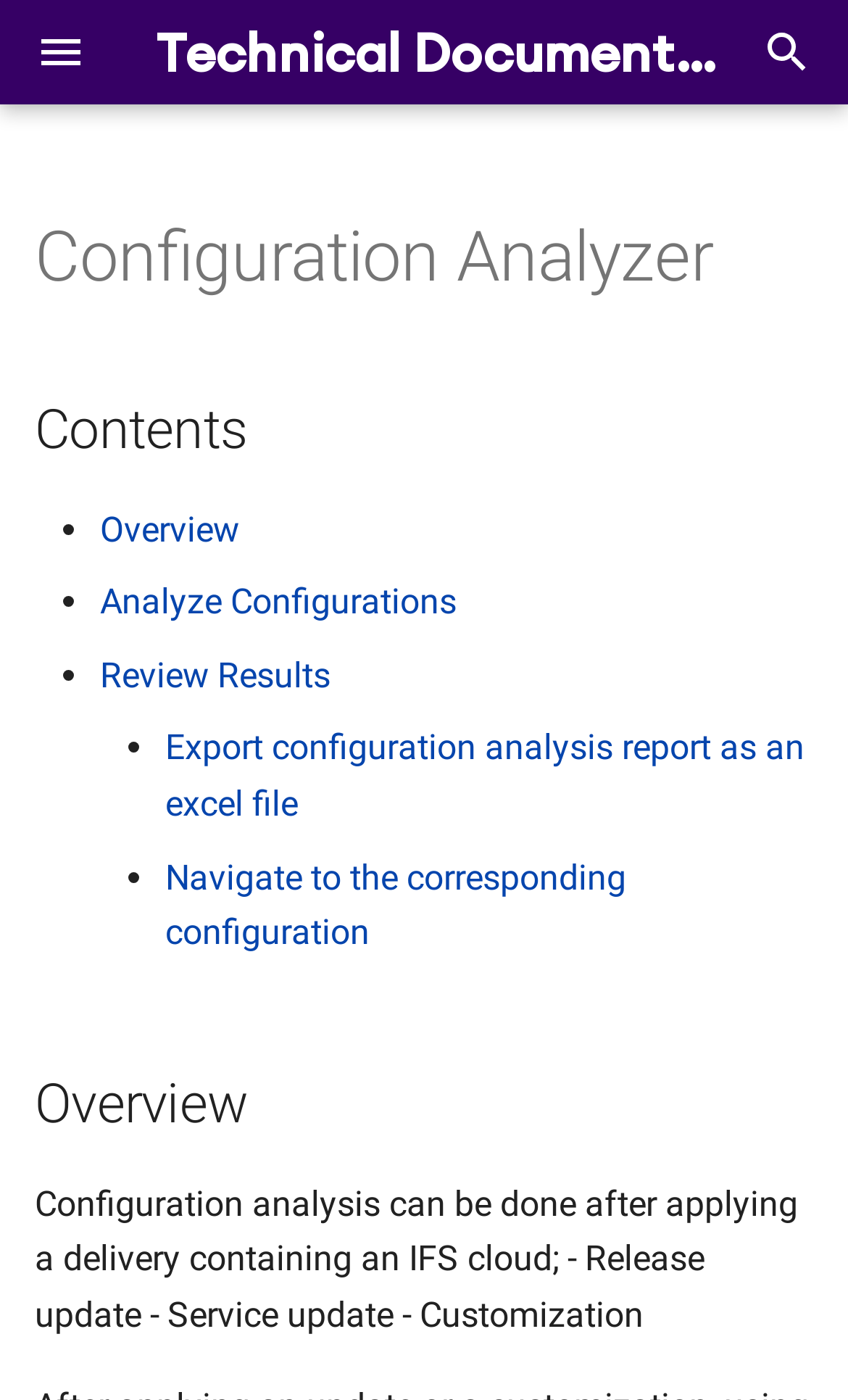Please respond to the question using a single word or phrase:
What are the main sections of the Configuration Analyzer?

Overview, Analyze Configurations, Review Results